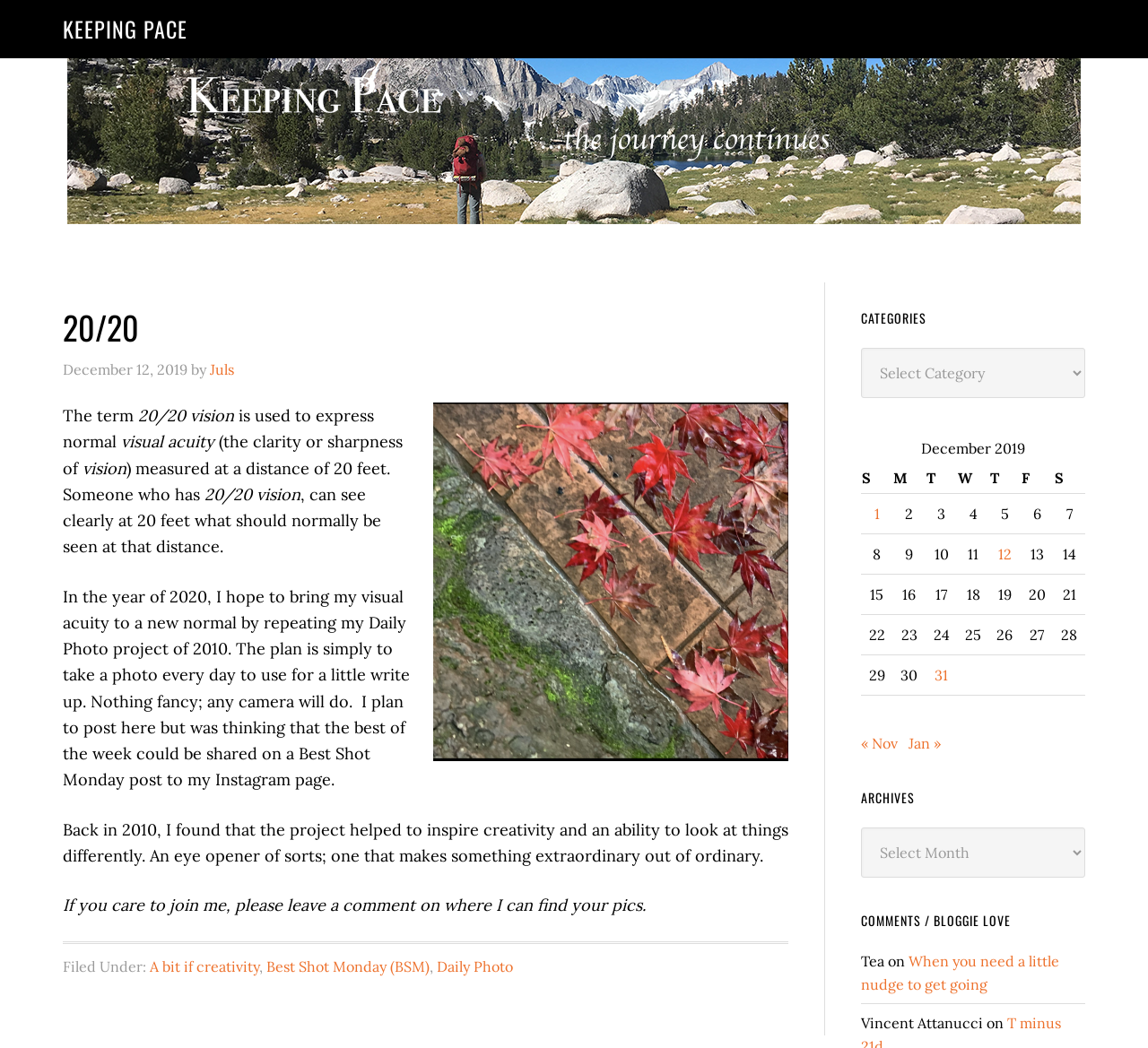Please respond to the question with a concise word or phrase:
Who is the author of the article?

Juls